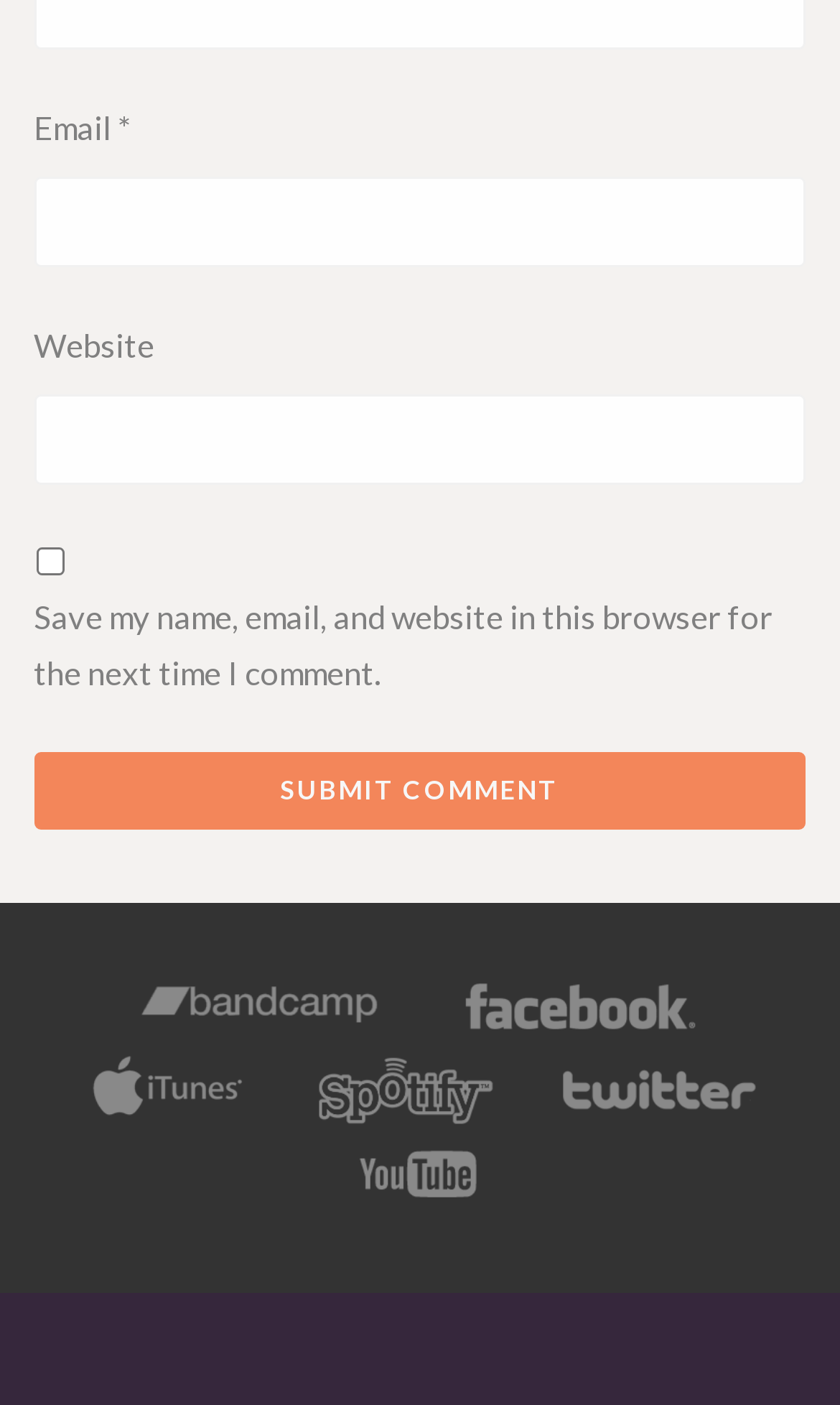Determine the bounding box coordinates of the clickable element necessary to fulfill the instruction: "Click the link to read 'The Reality of having a Butcher Block Countertop'". Provide the coordinates as four float numbers within the 0 to 1 range, i.e., [left, top, right, bottom].

None